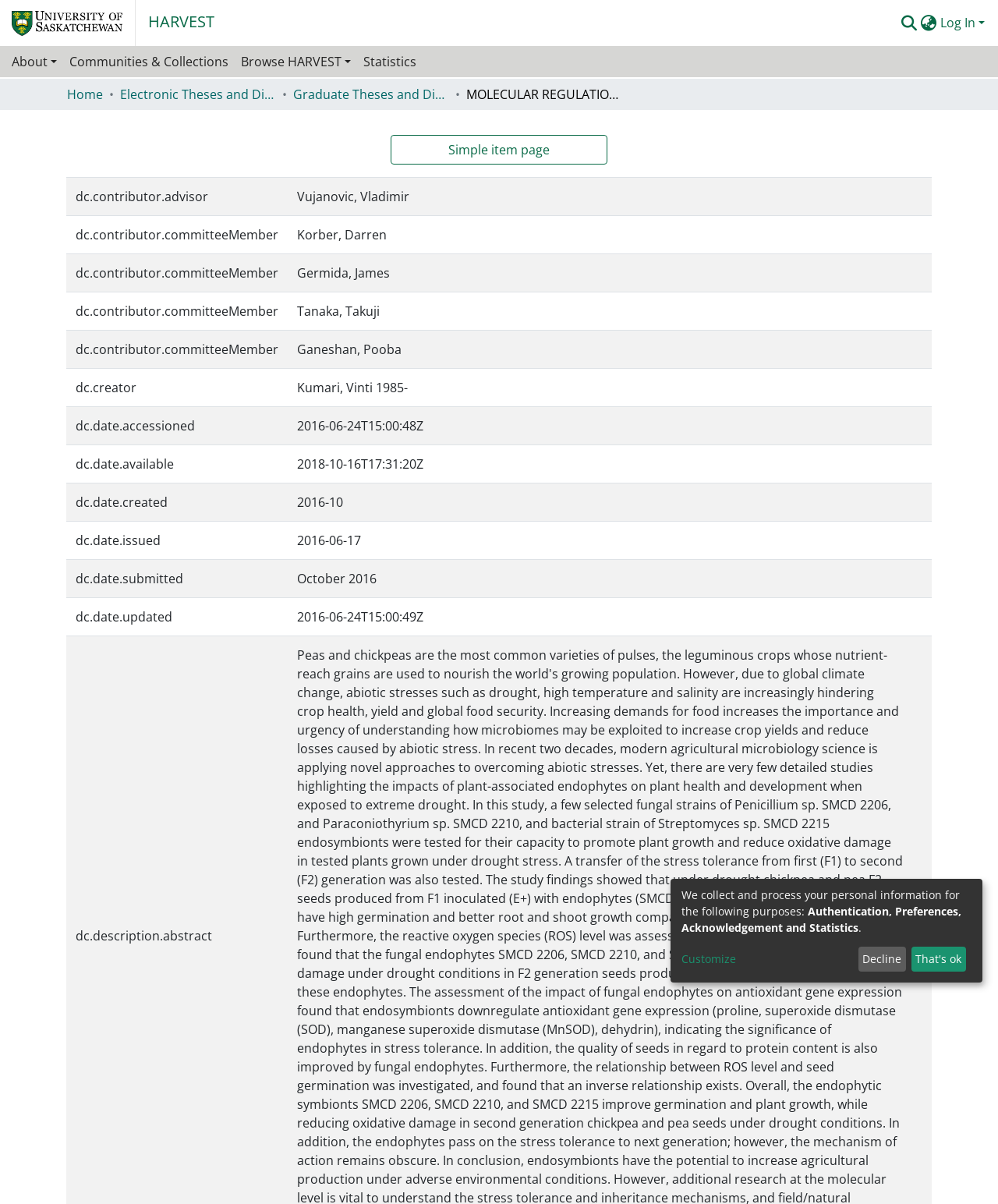What is the name of the repository?
Refer to the screenshot and deliver a thorough answer to the question presented.

I found the answer by looking at the navigation bar at the top of the webpage, where I saw a link with the text 'HARVEST'.